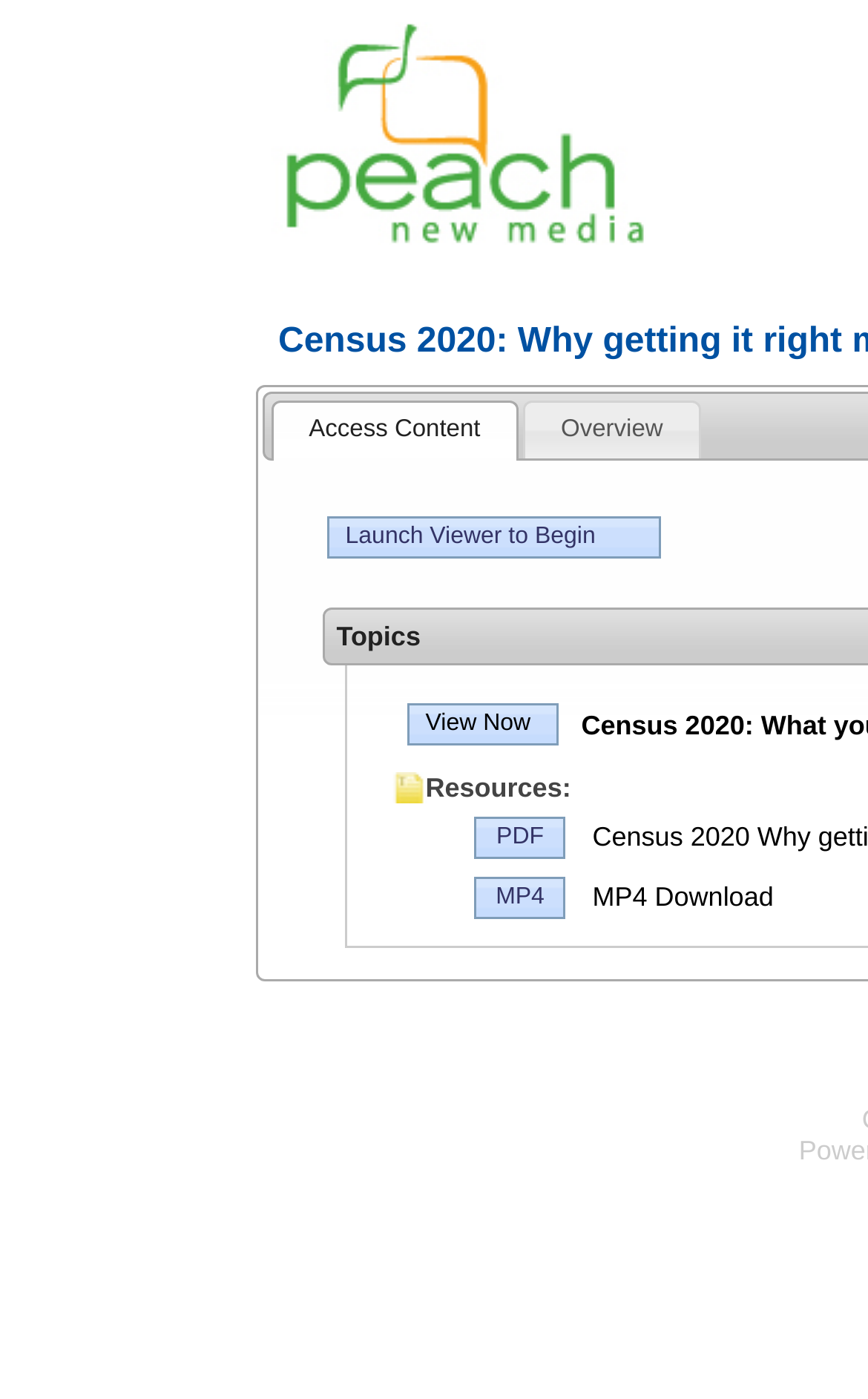How many links are available in the resource section?
Please provide a single word or phrase based on the screenshot.

Three